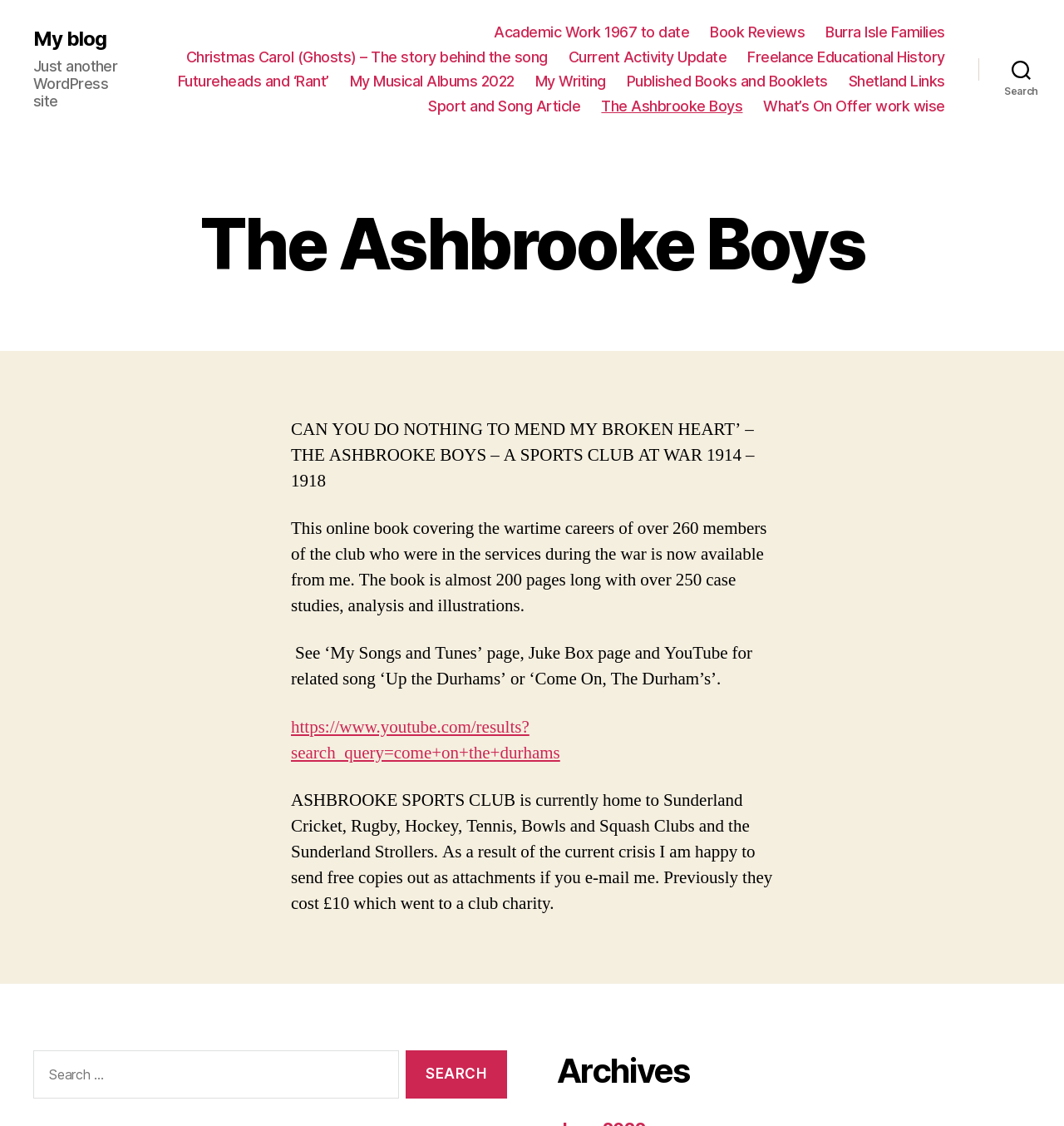Please extract the webpage's main title and generate its text content.

The Ashbrooke Boys